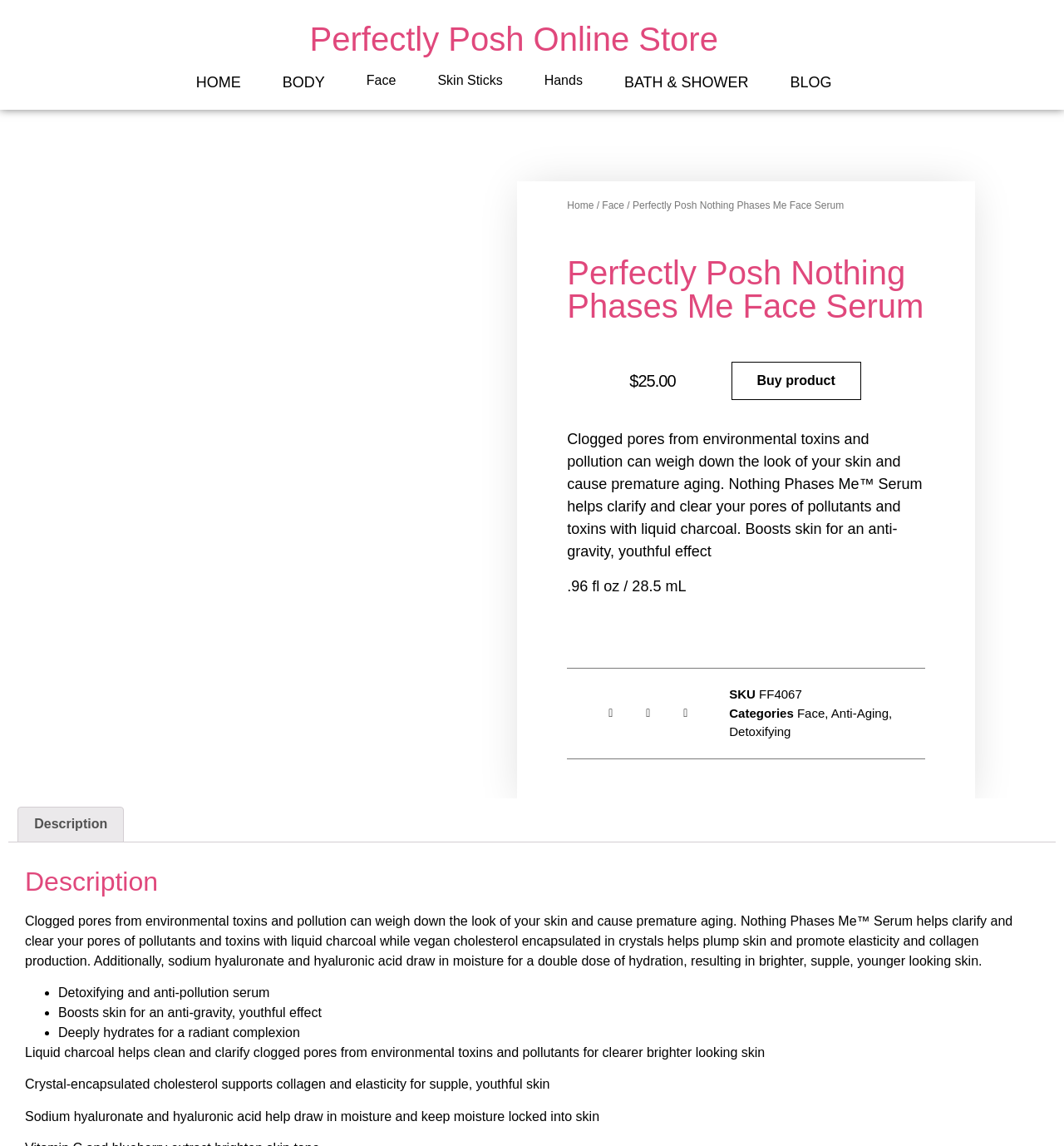What is the benefit of sodium hyaluronate and hyaluronic acid in the face serum?
Using the image as a reference, answer with just one word or a short phrase.

Help draw in moisture and keep moisture locked into skin